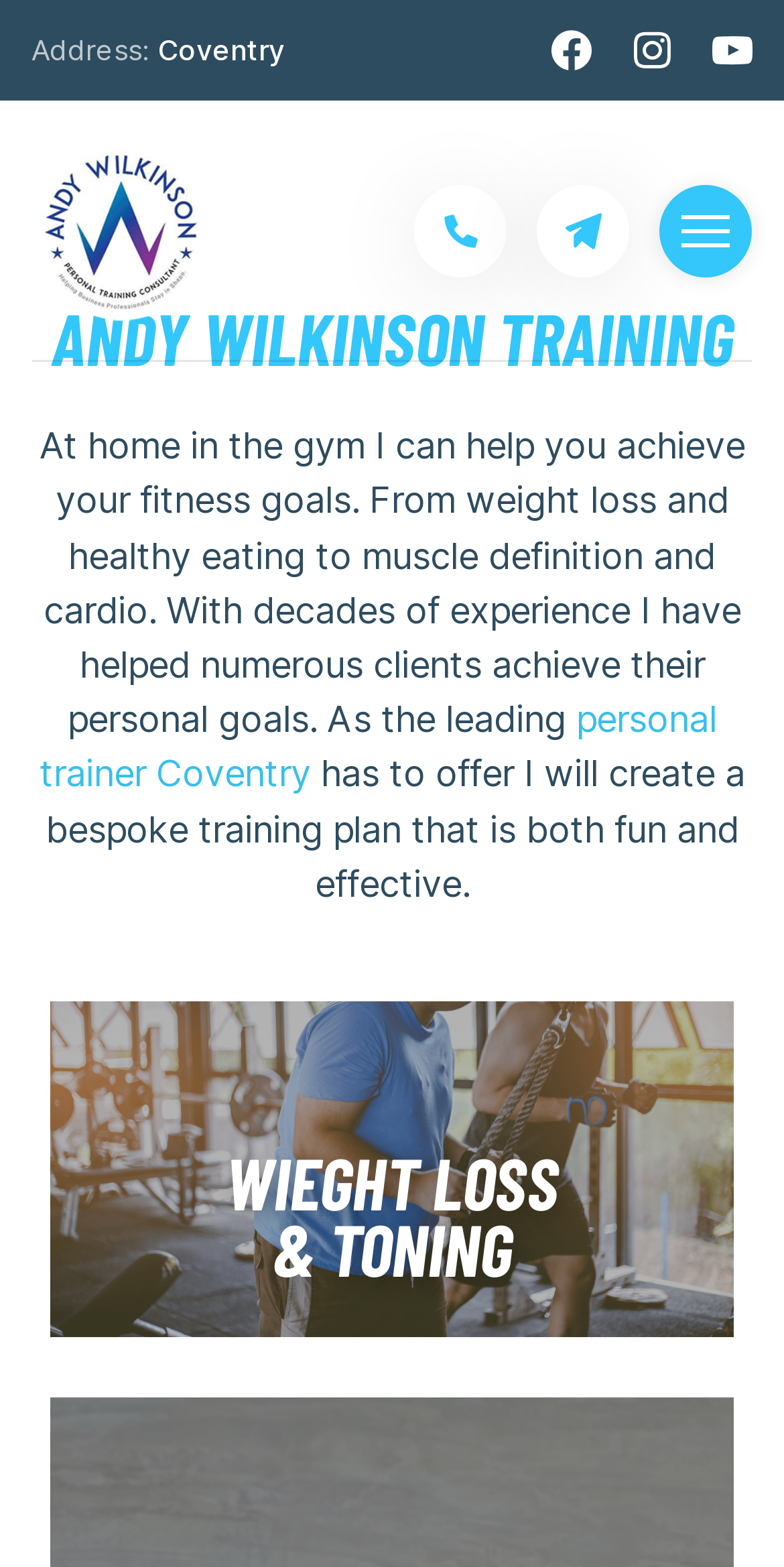Answer this question in one word or a short phrase: What is the location of Andy Wilkinson's training?

Coventry